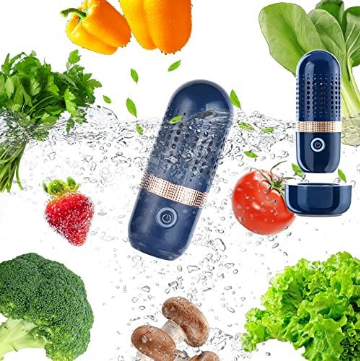What technology does the device use for purification?
Examine the image closely and answer the question with as much detail as possible.

The caption highlights the effectiveness of the device in purifying fruits and vegetables with OH-ion purification technology, which is a key feature of the product.